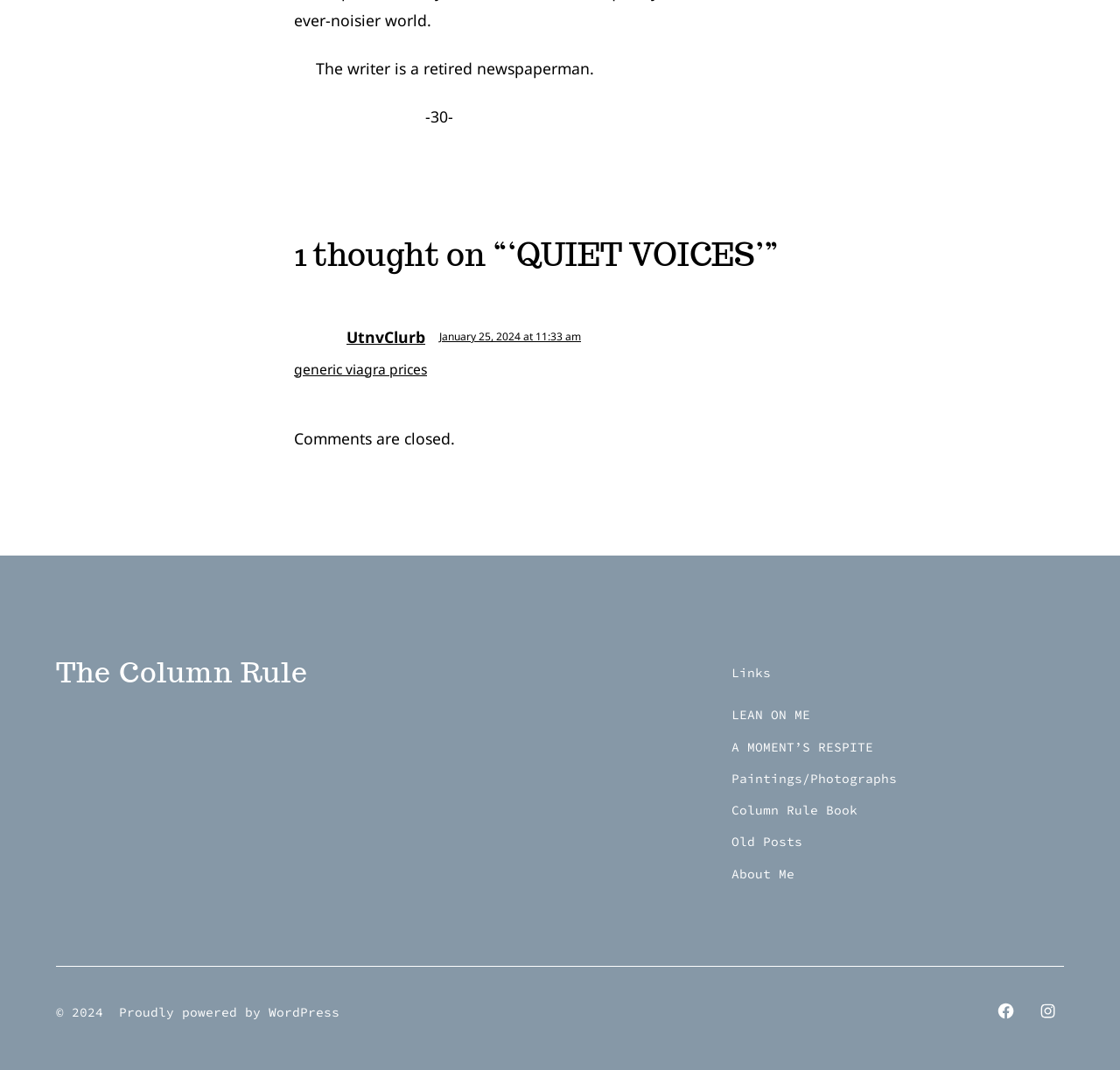What is the status of comments on the webpage?
Please provide a single word or phrase answer based on the image.

Comments are closed